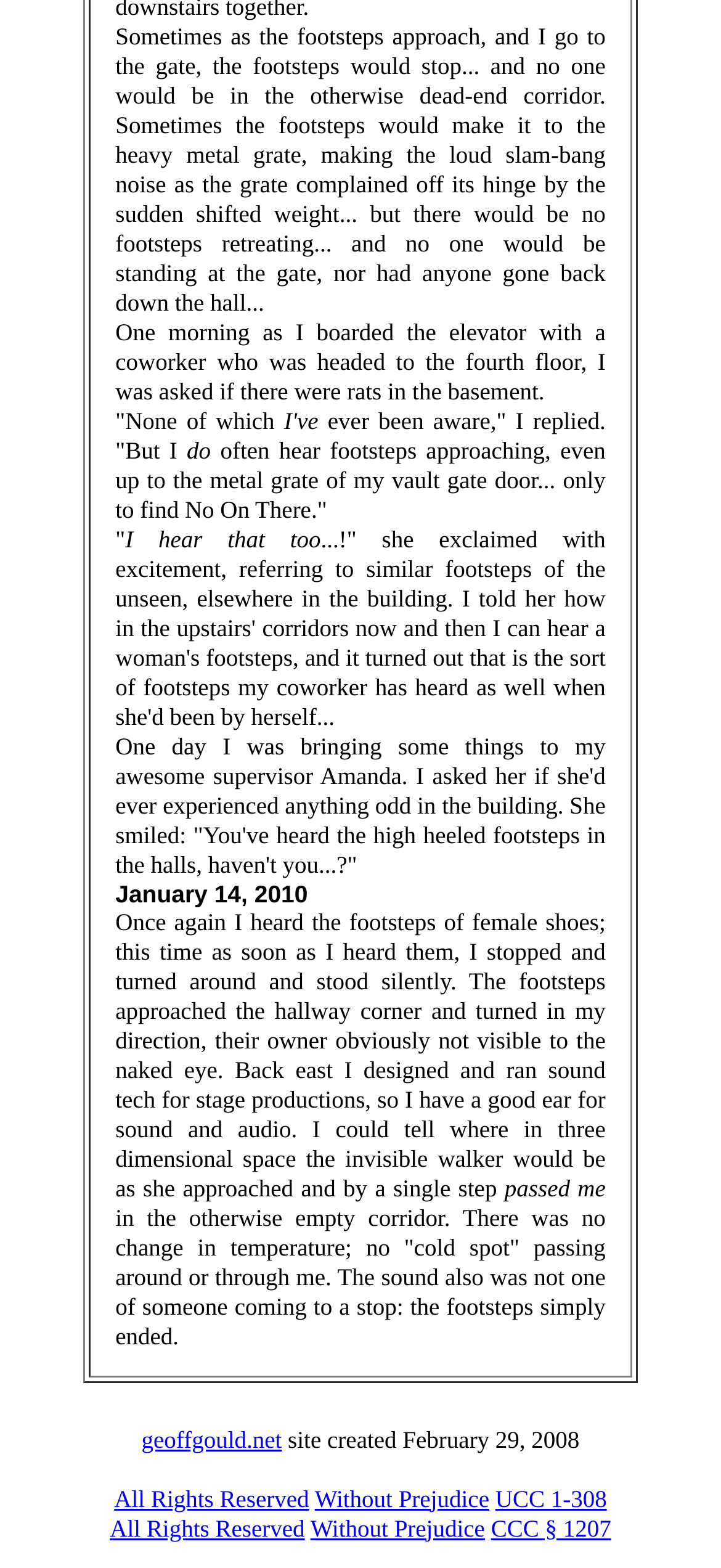Answer the question below using just one word or a short phrase: 
What is the date mentioned in the story?

January 14, 2010